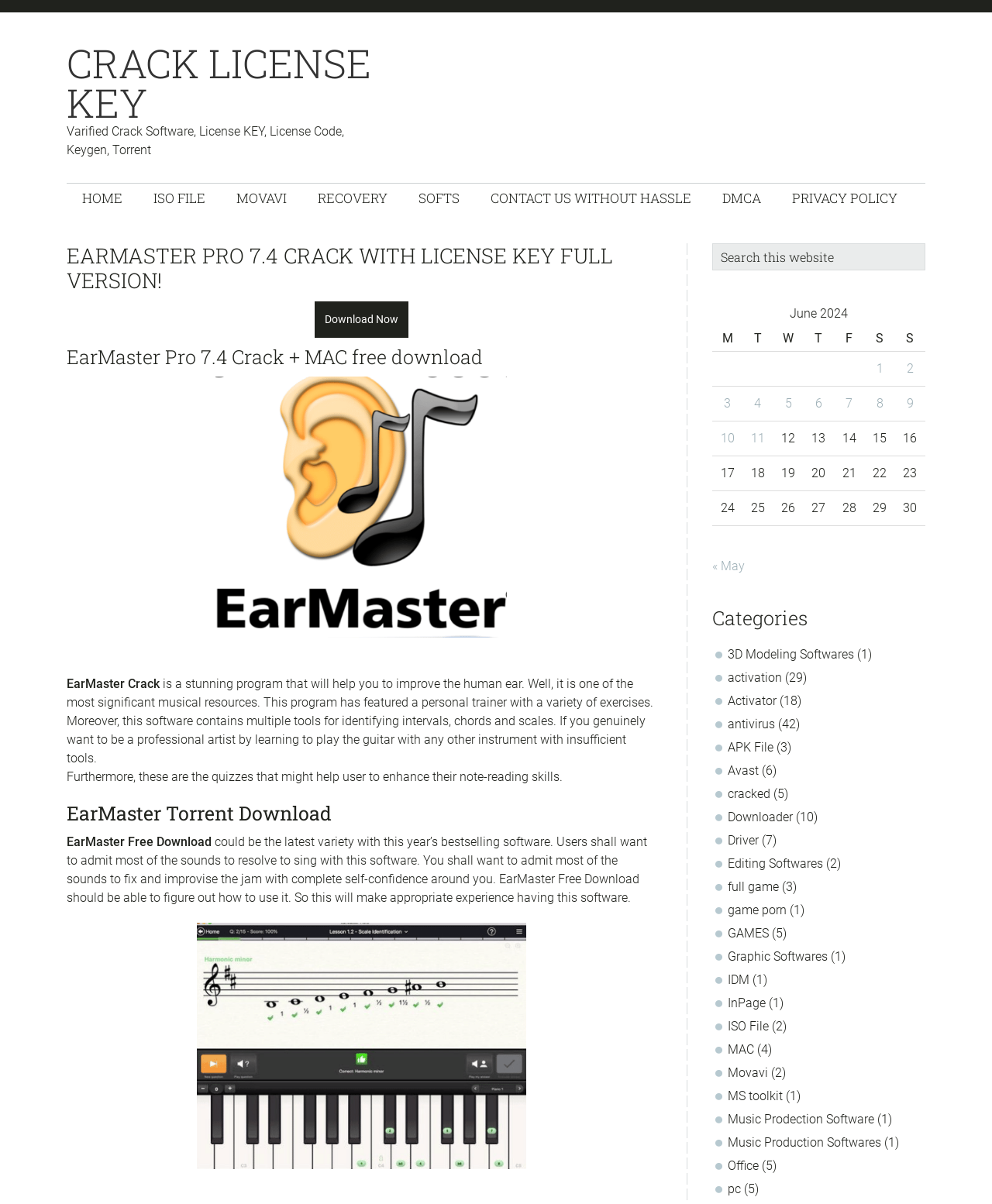What is the name of the software being discussed?
Answer the question with a detailed and thorough explanation.

The webpage is discussing a software called EarMaster Pro 7.4, which is a music-related program that helps users improve their ear for music. The software has a personal trainer with various exercises and tools for identifying intervals, chords, and scales.